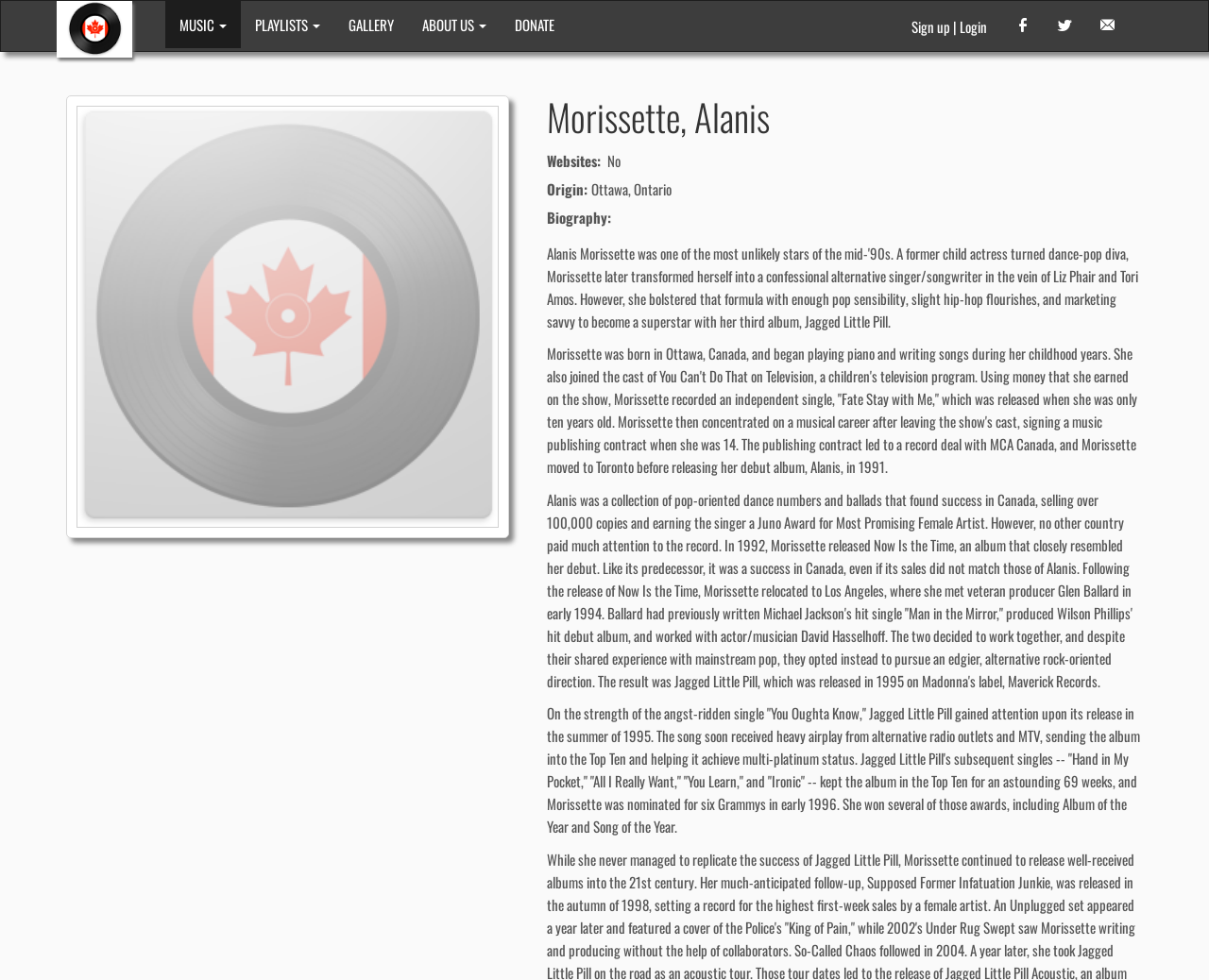Answer the question below using just one word or a short phrase: 
What is the name of the person on this webpage?

Alanis Morissette